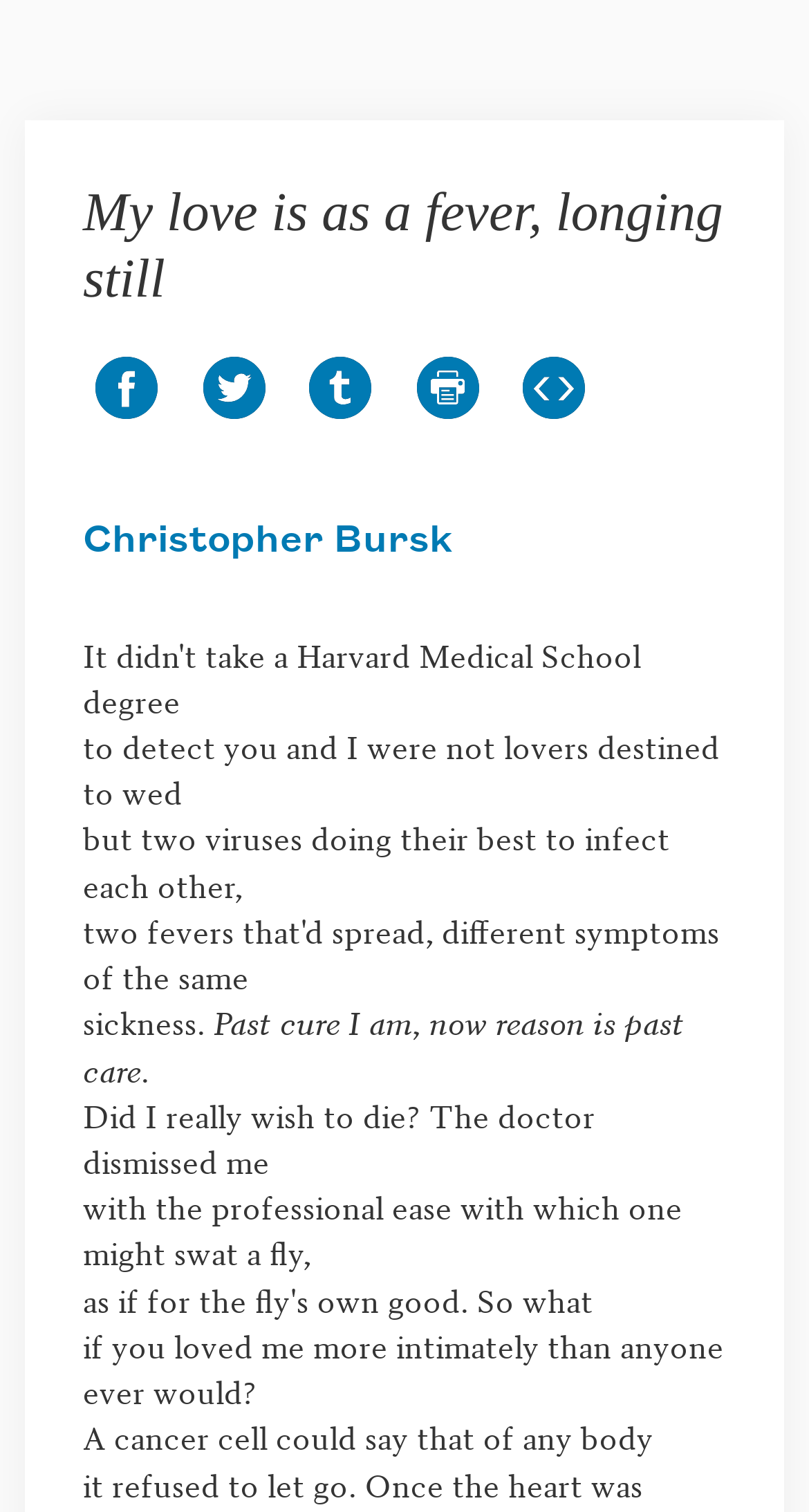Predict the bounding box coordinates for the UI element described as: "title="Share on Twitter"". The coordinates should be four float numbers between 0 and 1, presented as [left, top, right, bottom].

[0.235, 0.245, 0.343, 0.267]